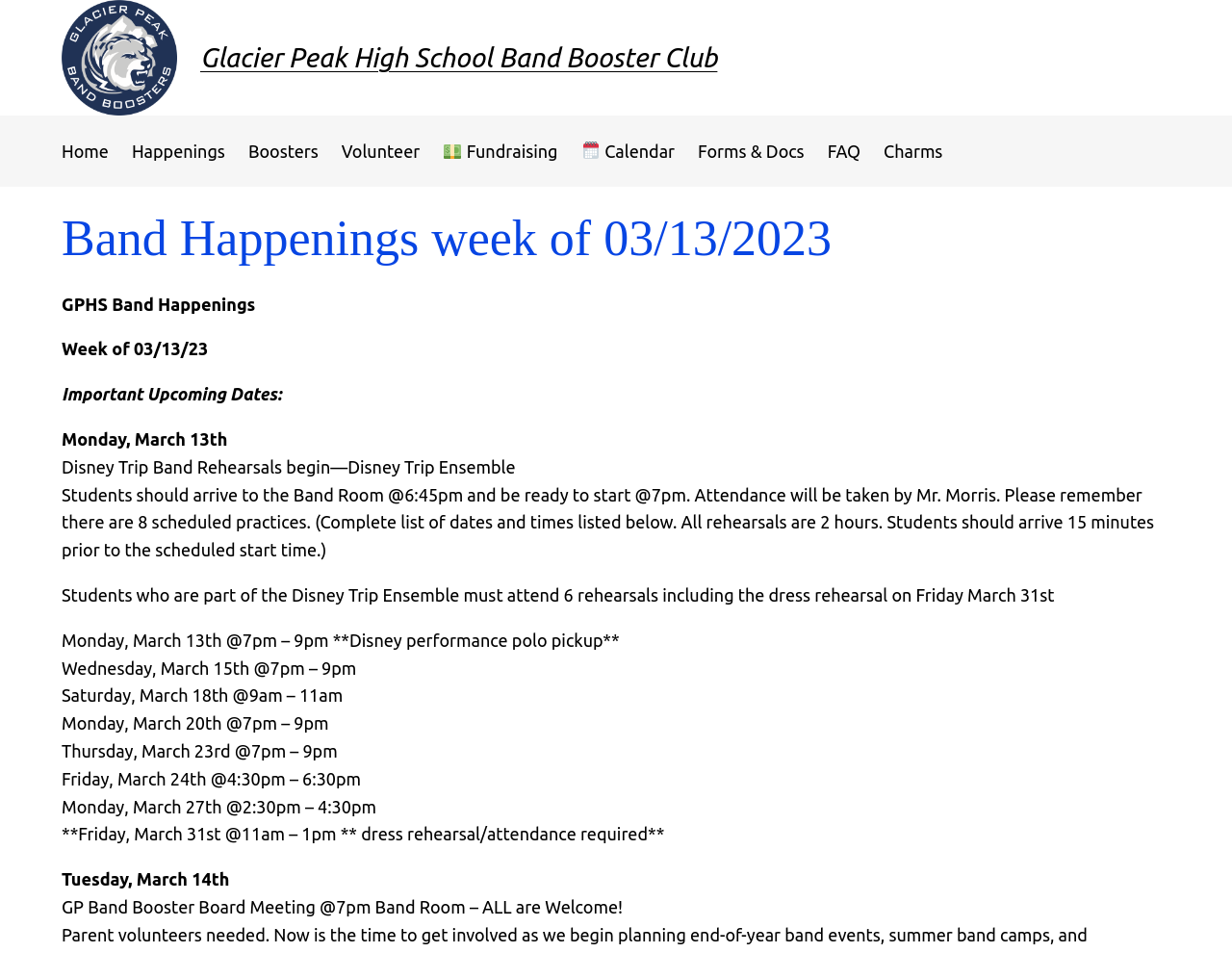Determine the bounding box coordinates of the element's region needed to click to follow the instruction: "Click the Happenings link". Provide these coordinates as four float numbers between 0 and 1, formatted as [left, top, right, bottom].

[0.107, 0.144, 0.183, 0.173]